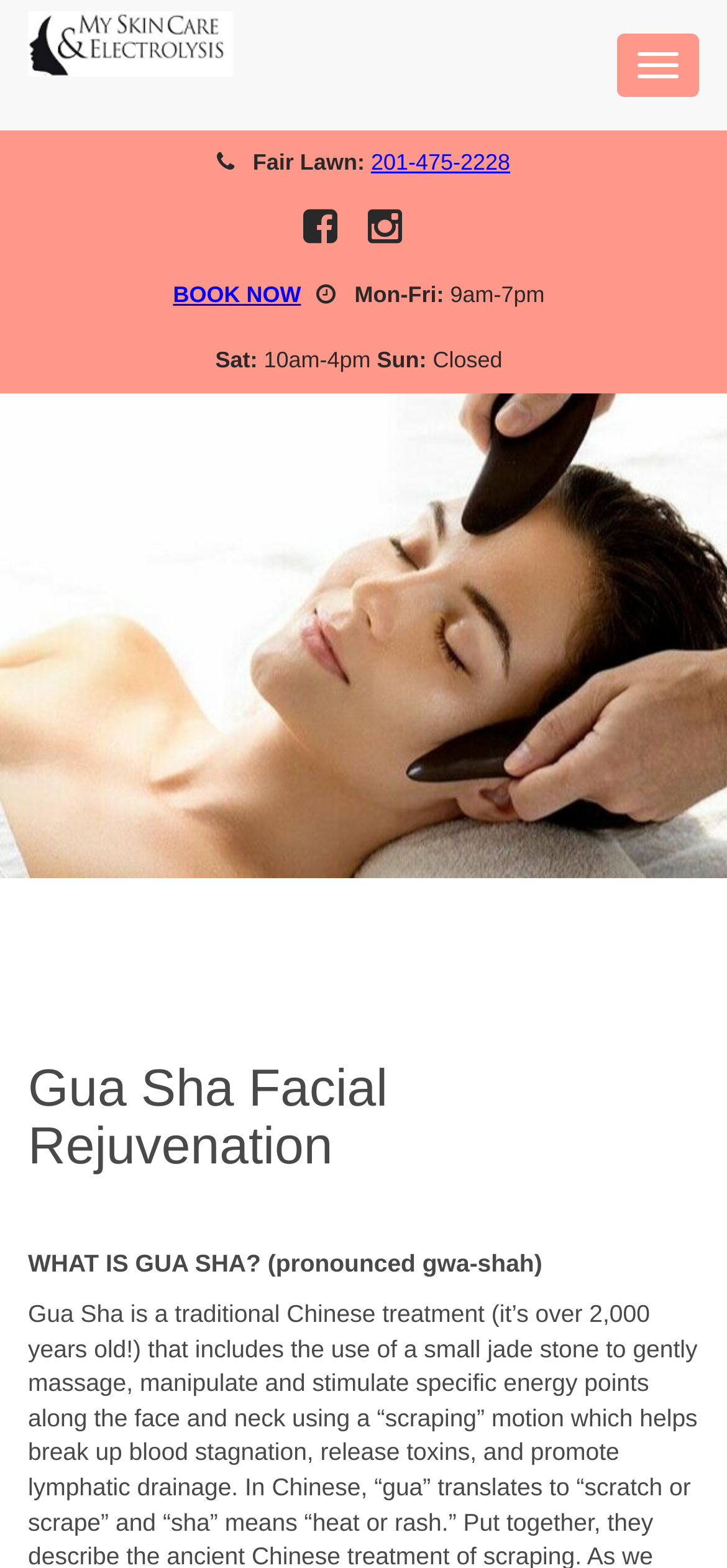Answer the question in one word or a short phrase:
What is the pronunciation of Gua Sha?

gwa-shah